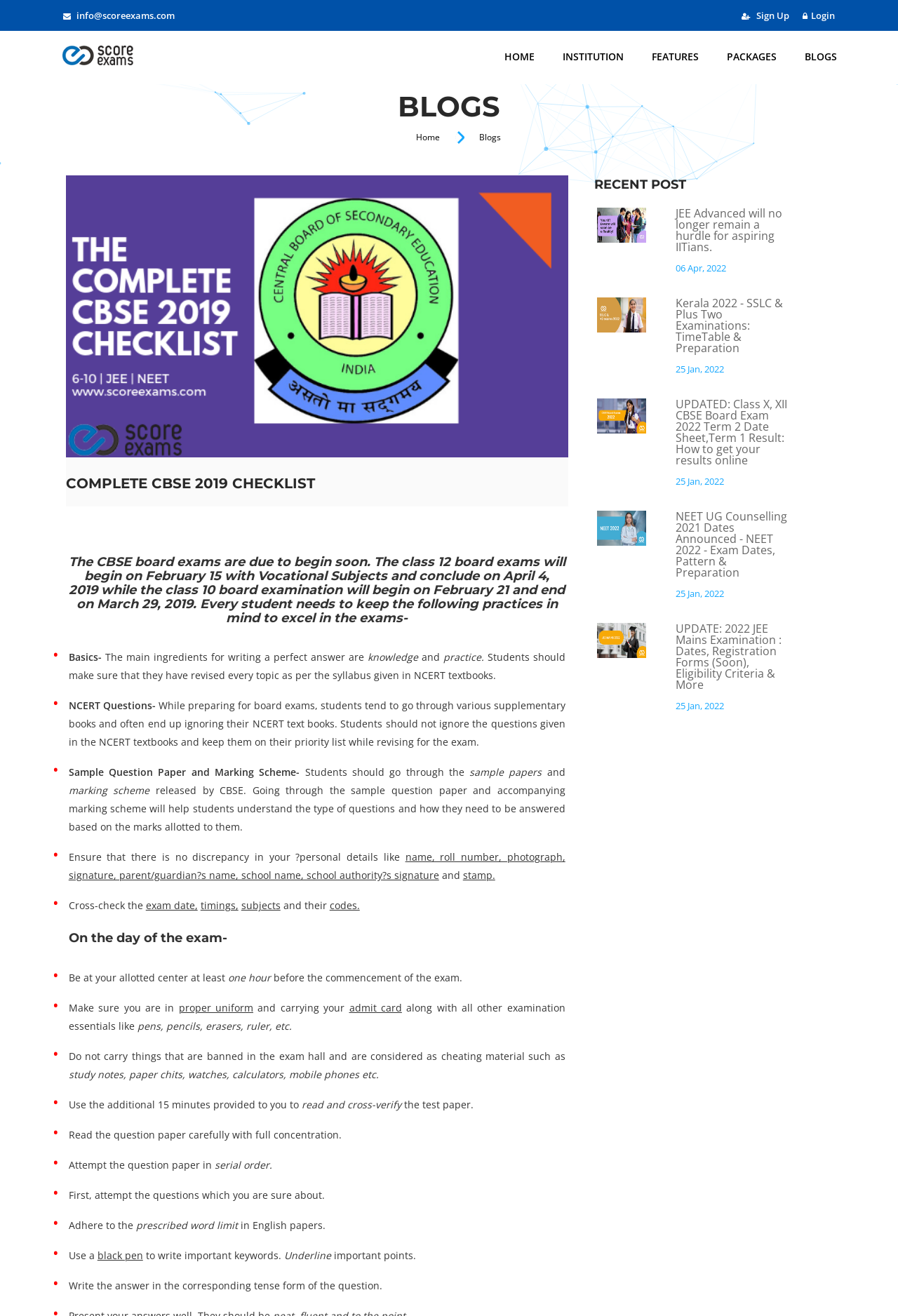Give a one-word or short-phrase answer to the following question: 
What should students do with banned items in the exam hall?

Do not carry